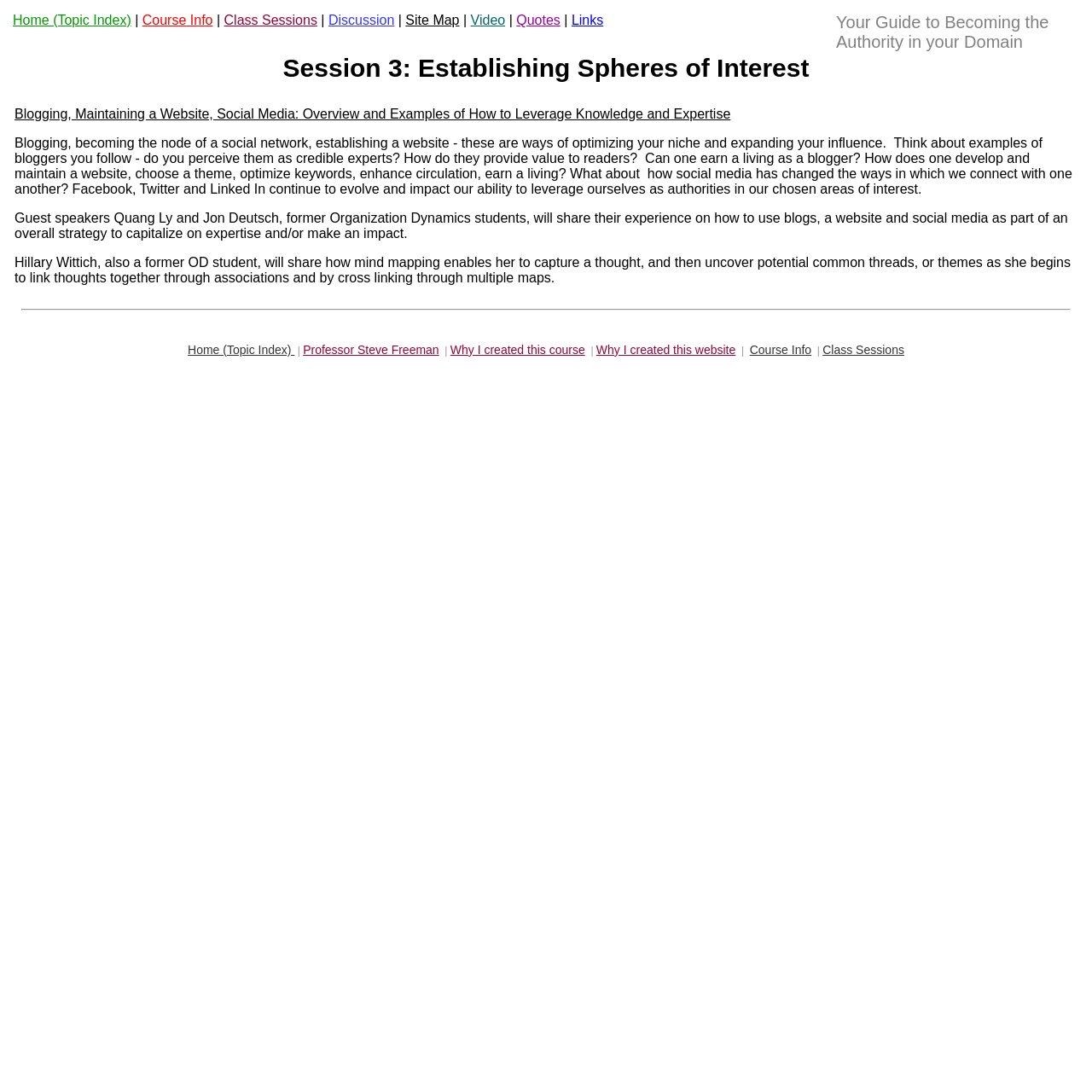Locate the bounding box coordinates of the clickable area needed to fulfill the instruction: "Read Quotes".

[0.473, 0.012, 0.513, 0.025]